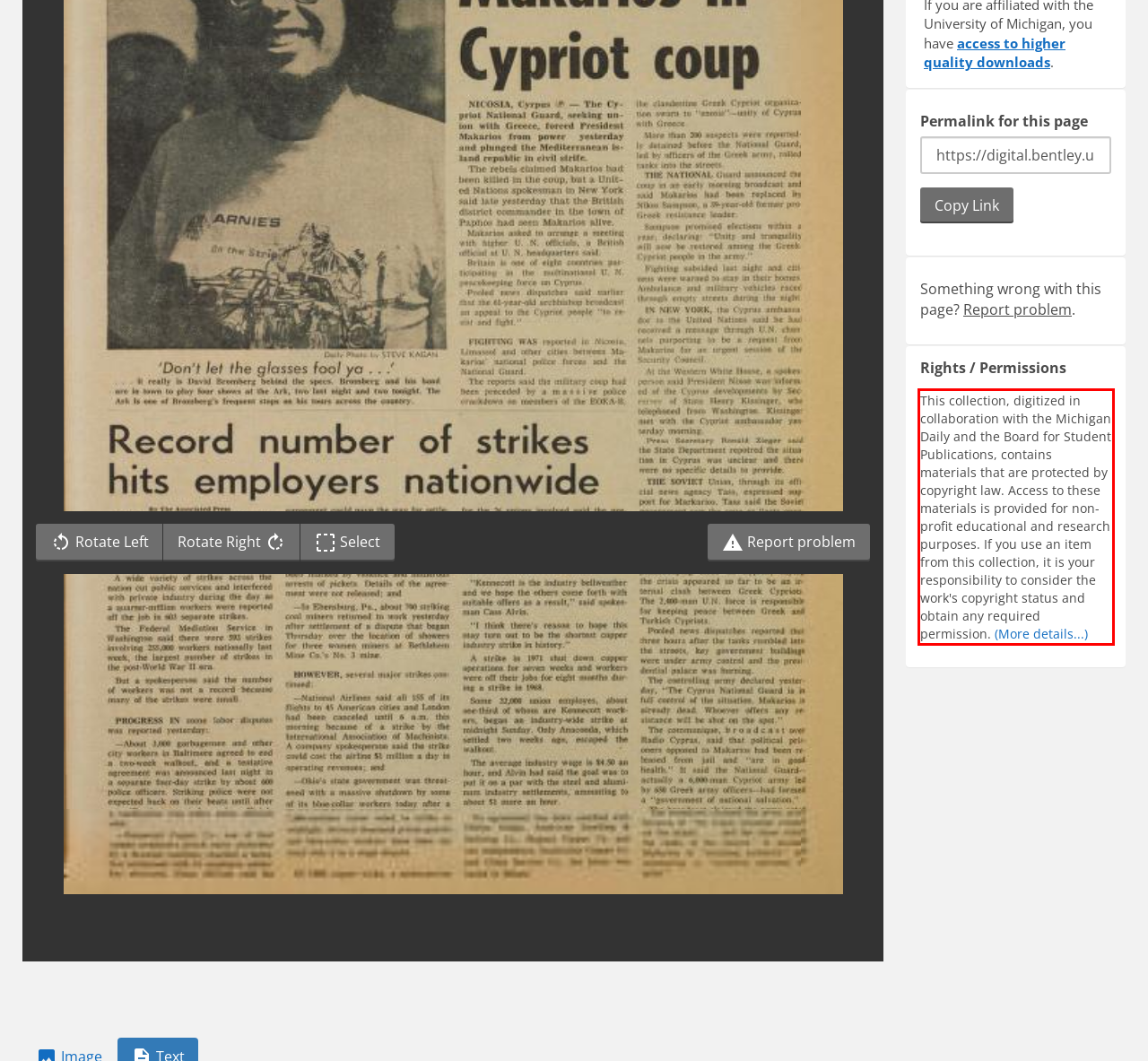The screenshot you have been given contains a UI element surrounded by a red rectangle. Use OCR to read and extract the text inside this red rectangle.

This collection, digitized in collaboration with the Michigan Daily and the Board for Student Publications, contains materials that are protected by copyright law. Access to these materials is provided for non-profit educational and research purposes. If you use an item from this collection, it is your responsibility to consider the work's copyright status and obtain any required permission. (More details...)